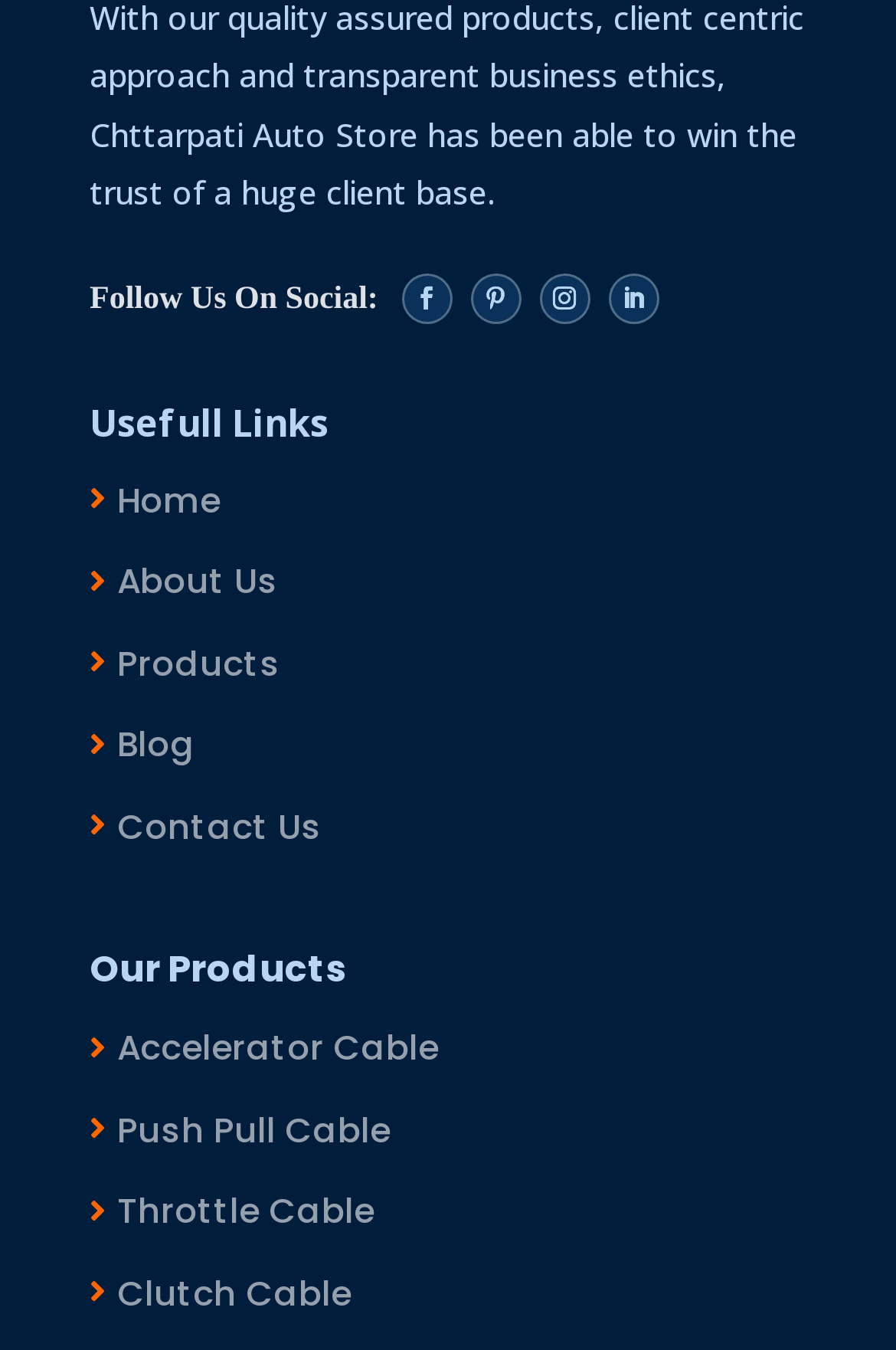Please determine the bounding box coordinates of the element to click in order to execute the following instruction: "Read Blog". The coordinates should be four float numbers between 0 and 1, specified as [left, top, right, bottom].

[0.1, 0.53, 0.218, 0.573]